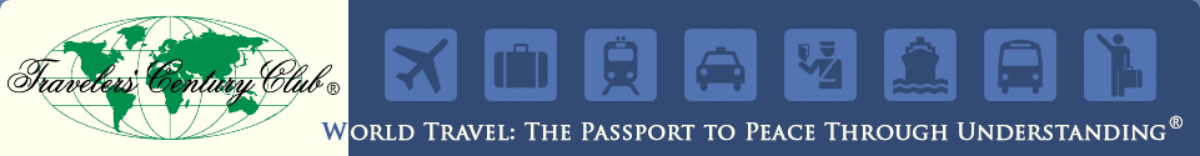Generate a detailed caption for the image.

The image prominently features the logo of the Travelers’ Century Club, which is represented by a stylized globe highlighting the continents in green. Below the globe, the organization's motto states, "World Travel: The Passport to Peace Through Understanding®," emphasizing the club’s commitment to fostering global connections and cultural appreciation through travel. The design is complemented by icons that symbolize various modes of transportation, including an airplane, suitcase, train, car, ship, and bus, implying that the club encourages exploration and adventure across diverse terrains. This visual representation not only reflects the club's identity but also conveys its ethos of using travel as a means to bridge cultural divides.